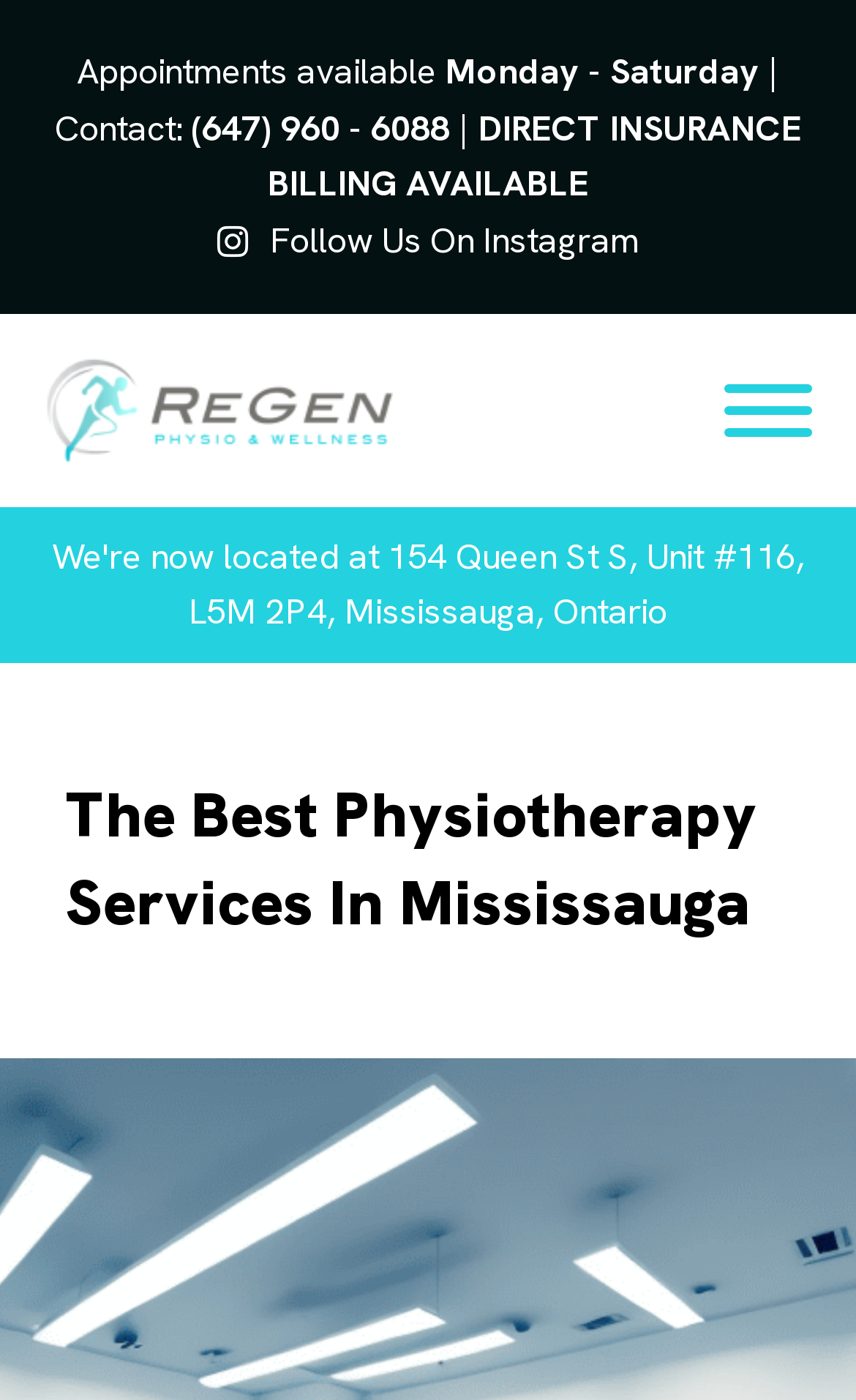Give a short answer to this question using one word or a phrase:
What is the available schedule for appointments?

Monday - Saturday